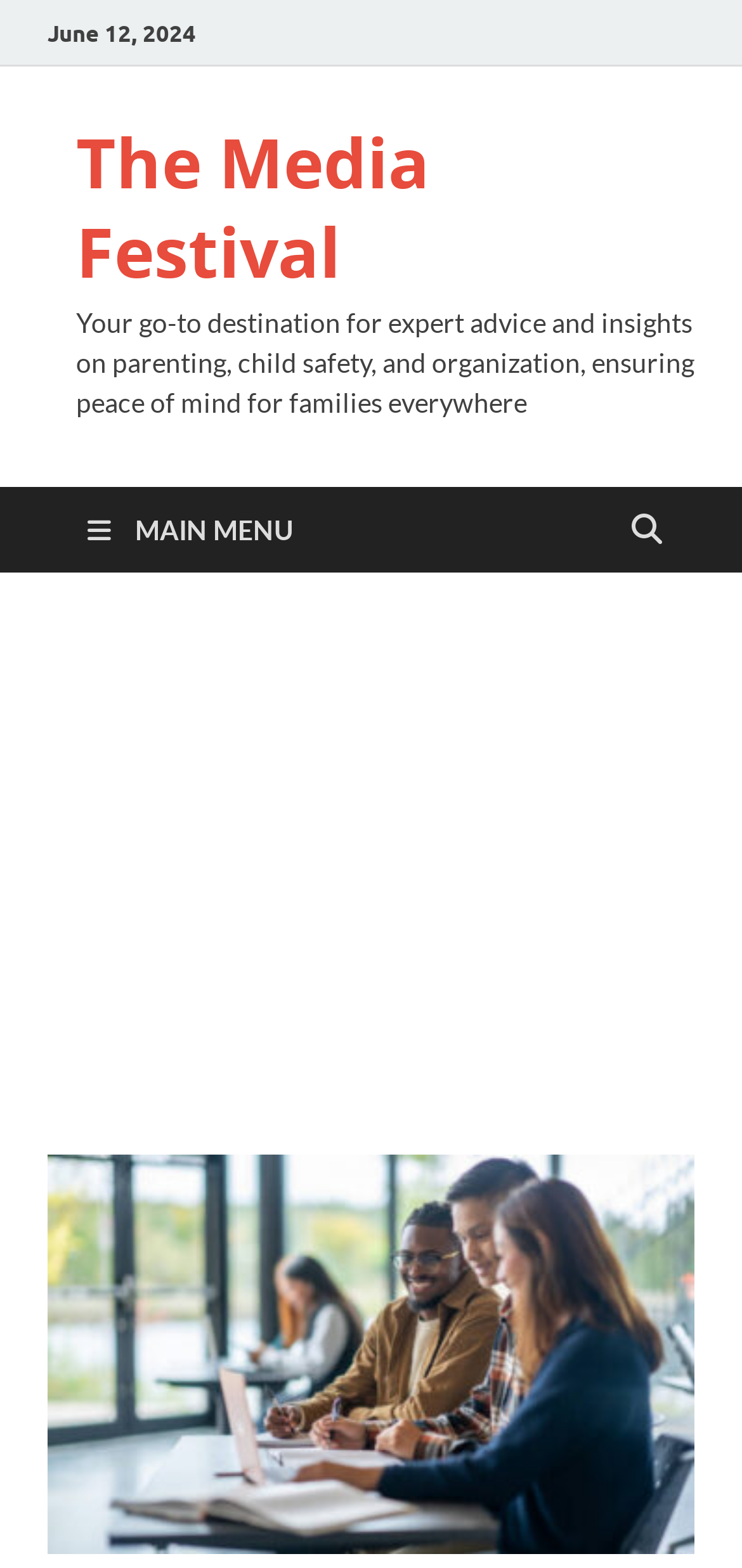What is the title of the image at the bottom of the page?
Please utilize the information in the image to give a detailed response to the question.

I found the image at the bottom of the page, indicated by the image element with bounding box coordinates [0.064, 0.736, 0.936, 0.991], and it is titled 'Fulbright Scholarships 2025'